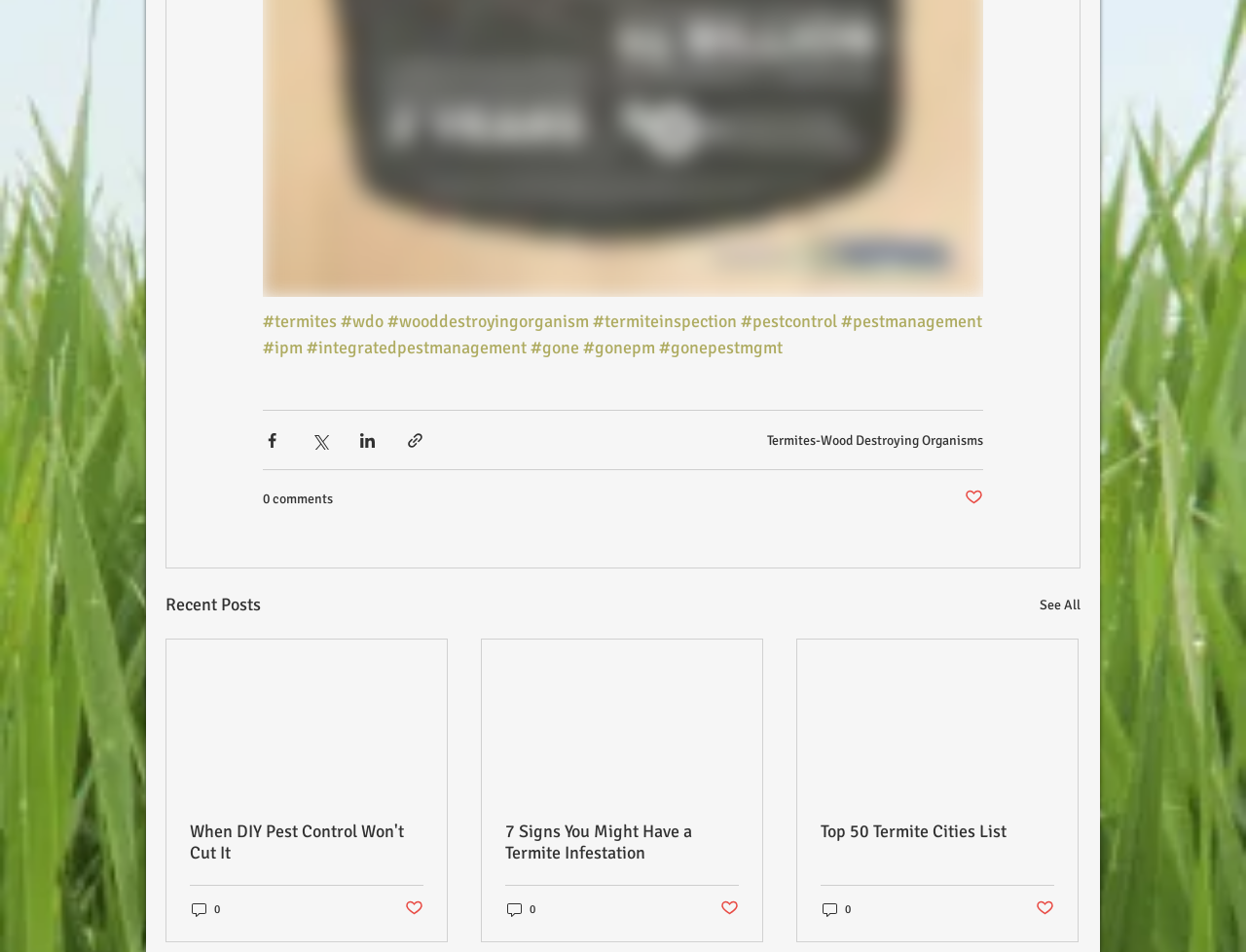How many comments does the second article have?
Examine the screenshot and reply with a single word or phrase.

0